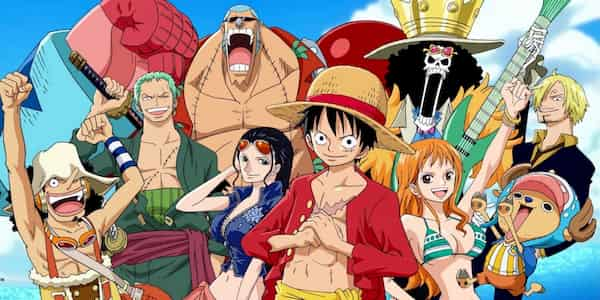Can you give a comprehensive explanation to the question given the content of the image?
How many times does Nami appear in the image?

According to the caption, Nami stands next to Roronoa Zoro on the left side of Monkey D. Luffy, and she also appears on the right side of the image, along with Usopp and Tony Tony Chopper.